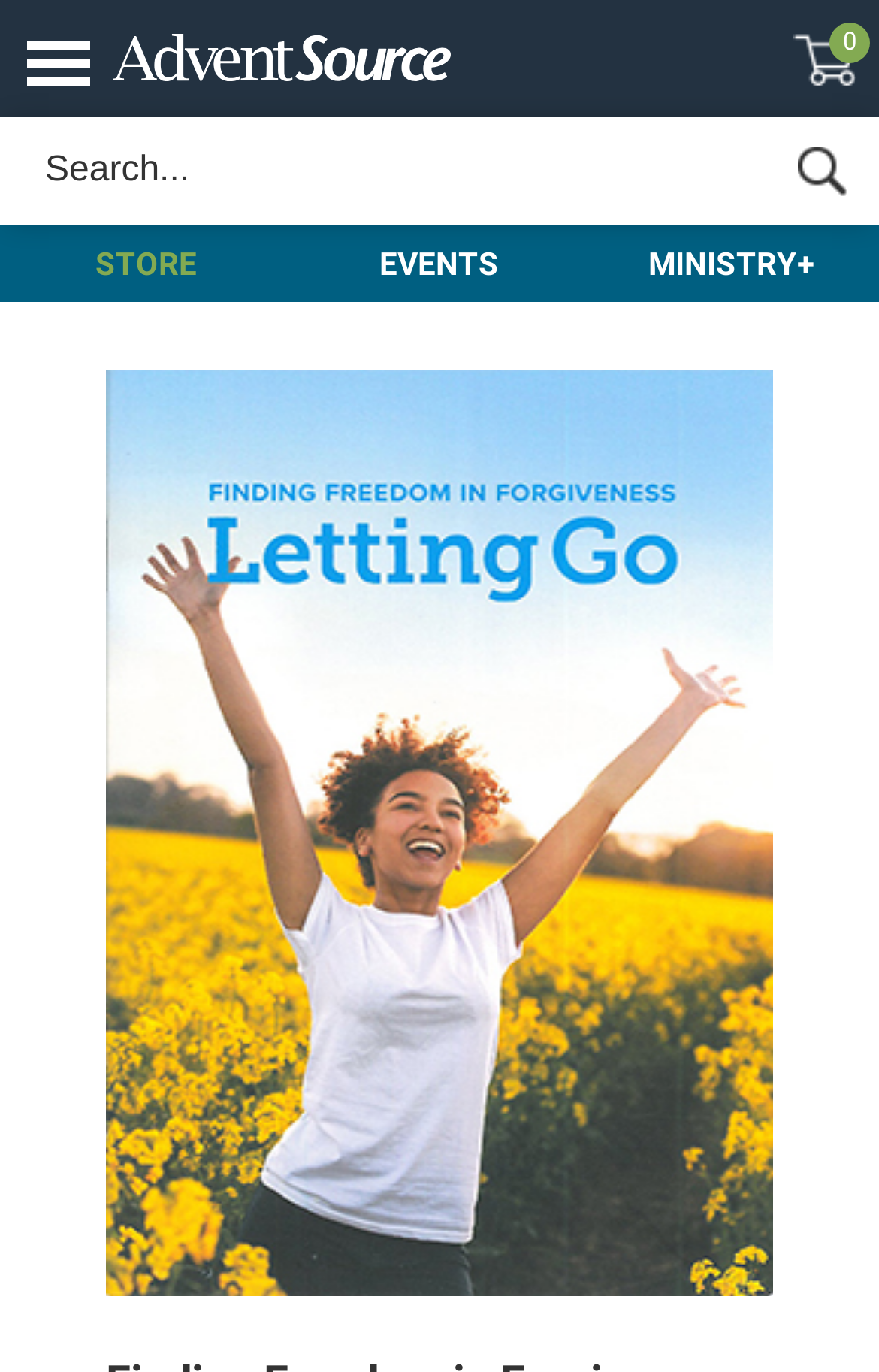Construct a comprehensive description capturing every detail on the webpage.

The webpage is titled "AdventSource" and features a prominent heading with the same name at the top-left corner. Below the heading is a link with the same name, accompanied by a small image. 

On the top-left side, there is a button with no text. Next to it, a search bar with a placeholder text "Search..." spans across most of the top section. The search bar is accompanied by a "Search" button on its right side.

The top-middle section has a navigation menu with three links: "STORE", "EVENTS", and "MINISTRY+". These links are evenly spaced and aligned horizontally.

At the very top-right corner, there is a link with the text "0". 

The main content of the webpage is dominated by a large image titled "Finding Freedom in Forgiveness - Letting Go", which occupies most of the page's real estate.